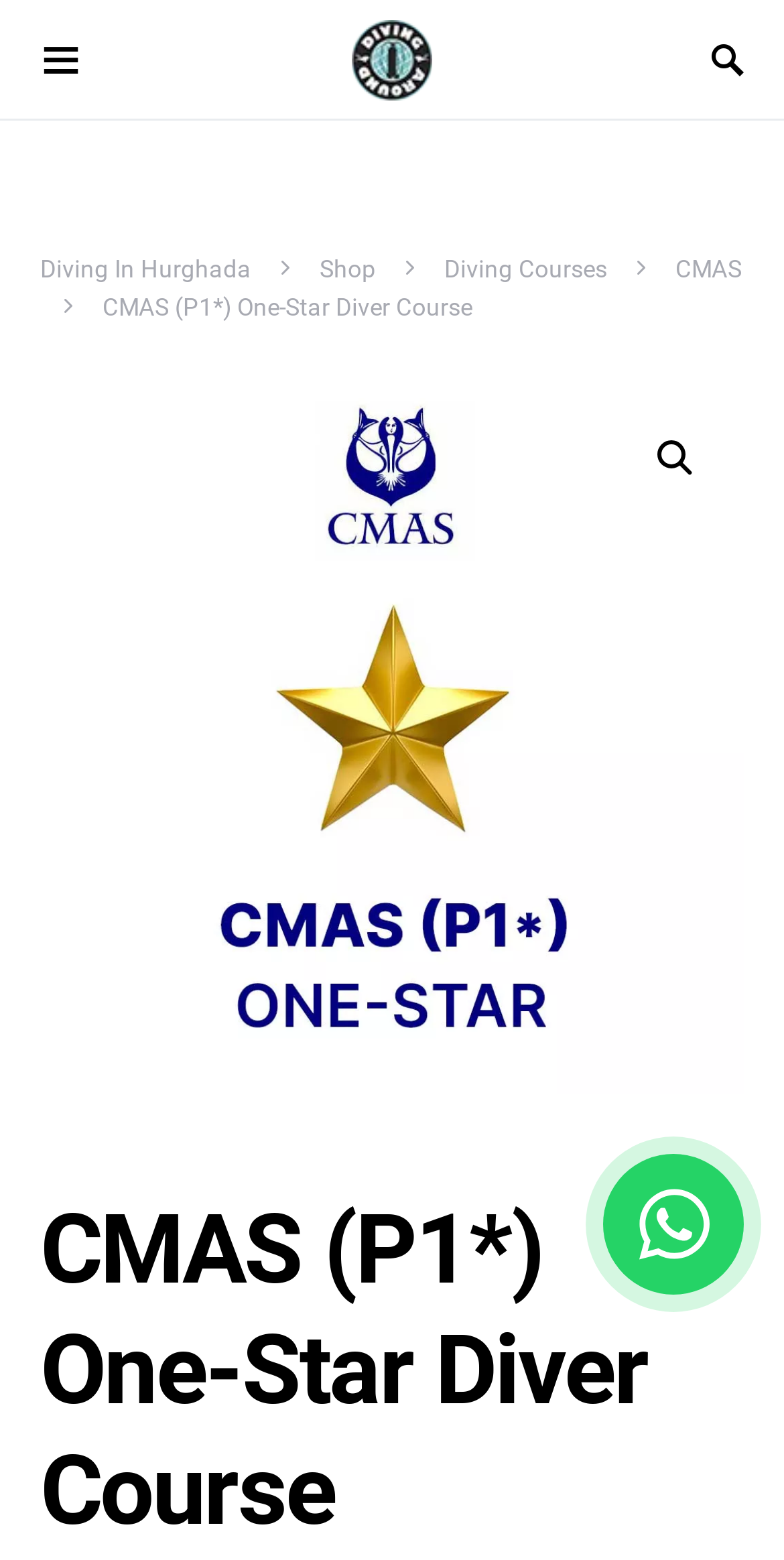How many images are on the webpage?
Respond to the question with a single word or phrase according to the image.

3